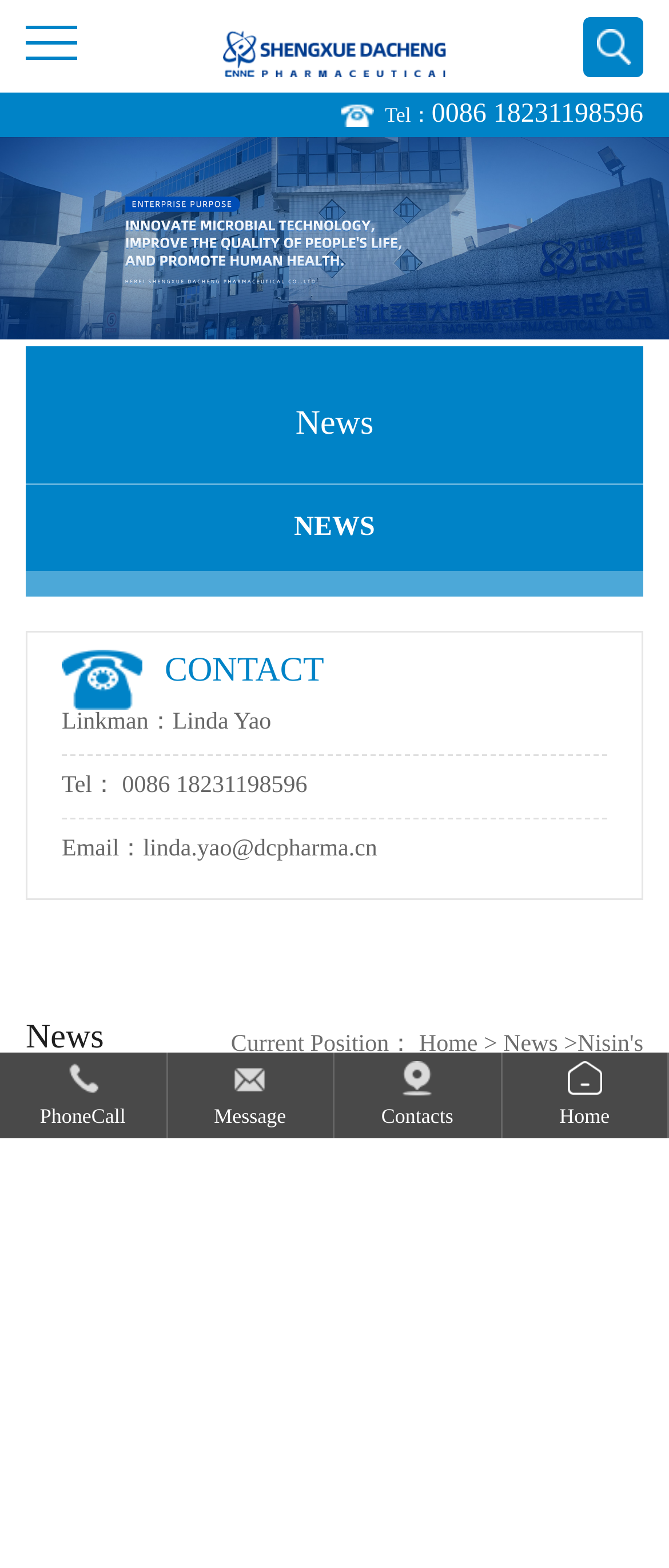Identify the bounding box coordinates of the region I need to click to complete this instruction: "view news".

[0.0, 0.222, 0.179, 0.277]